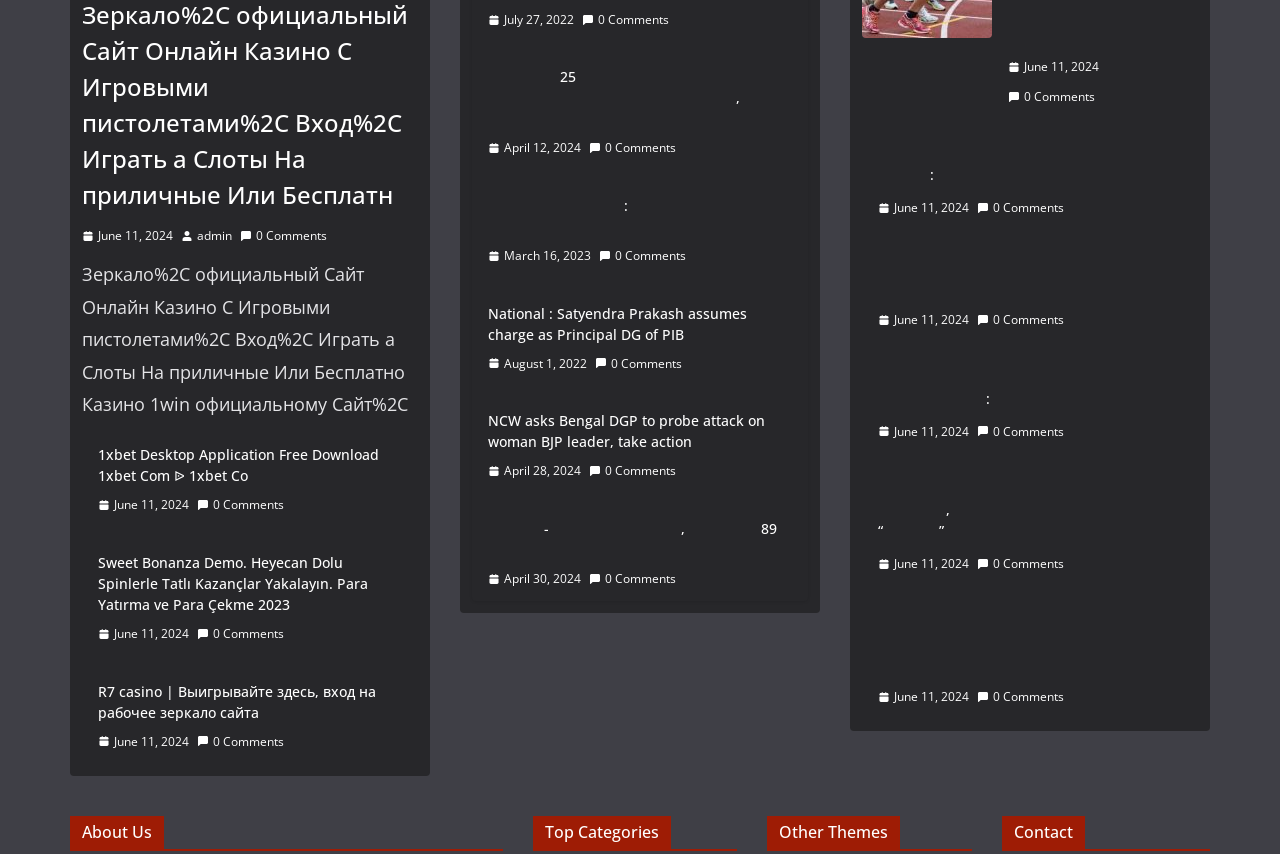Specify the bounding box coordinates of the area to click in order to execute this command: 'view Sweet Bonanza Demo'. The coordinates should consist of four float numbers ranging from 0 to 1, and should be formatted as [left, top, right, bottom].

[0.077, 0.646, 0.314, 0.72]